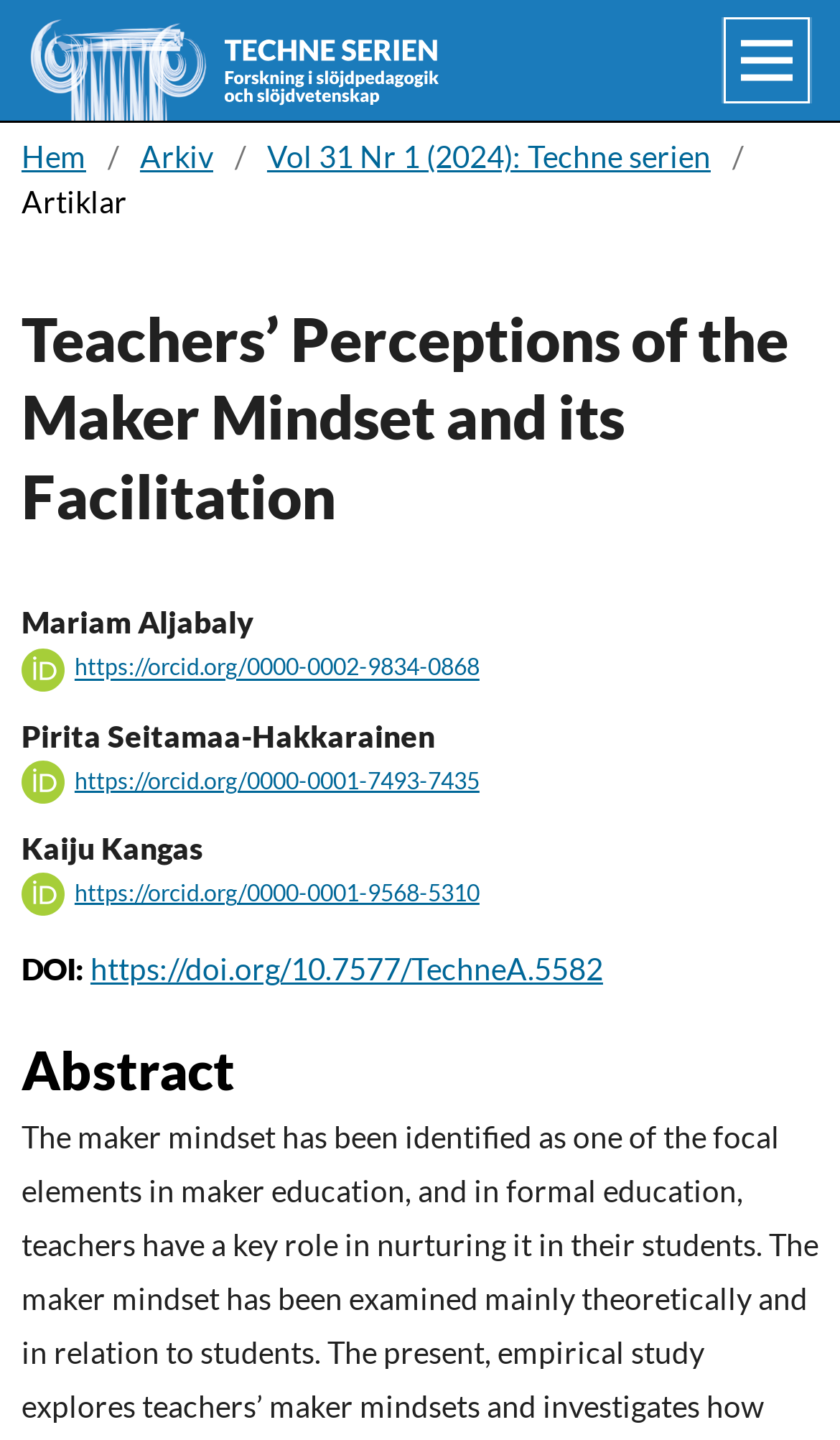Write a detailed summary of the webpage, including text, images, and layout.

The webpage appears to be an academic article page, with a focus on the article "Teachers' Perceptions of the Maker Mindset and its Facilitation". 

At the top right corner, there is an "Open Menu" button. Below it, a navigation menu is located, which contains links to "Hem", "Arkiv", and "Vol 31 Nr 1 (2024): Techne serien". 

The main content of the page is divided into sections. The title of the article, "Teachers' Perceptions of the Maker Mindset and its Facilitation", is displayed prominently in the middle of the page. 

Below the title, the authors of the article, Mariam Aljabaly, Pirita Seitamaa-Hakkarainen, and Kaiju Kangas, are listed along with their ORCID links. 

Further down, there is a section with the DOI information, which includes a link to the DOI page. 

The abstract of the article is located at the bottom of the page, with a clear heading indicating its content.